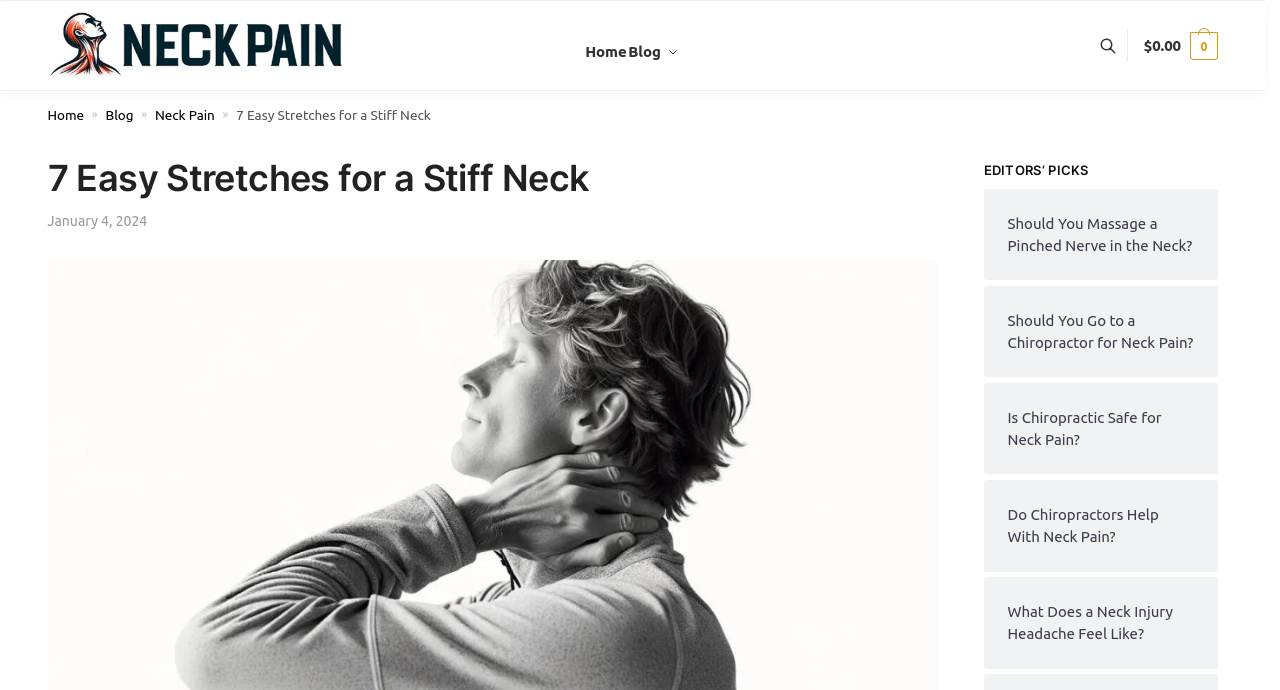Please identify the bounding box coordinates of the element's region that needs to be clicked to fulfill the following instruction: "go to pain relief page". The bounding box coordinates should consist of four float numbers between 0 and 1, i.e., [left, top, right, bottom].

[0.037, 0.09, 0.268, 0.116]